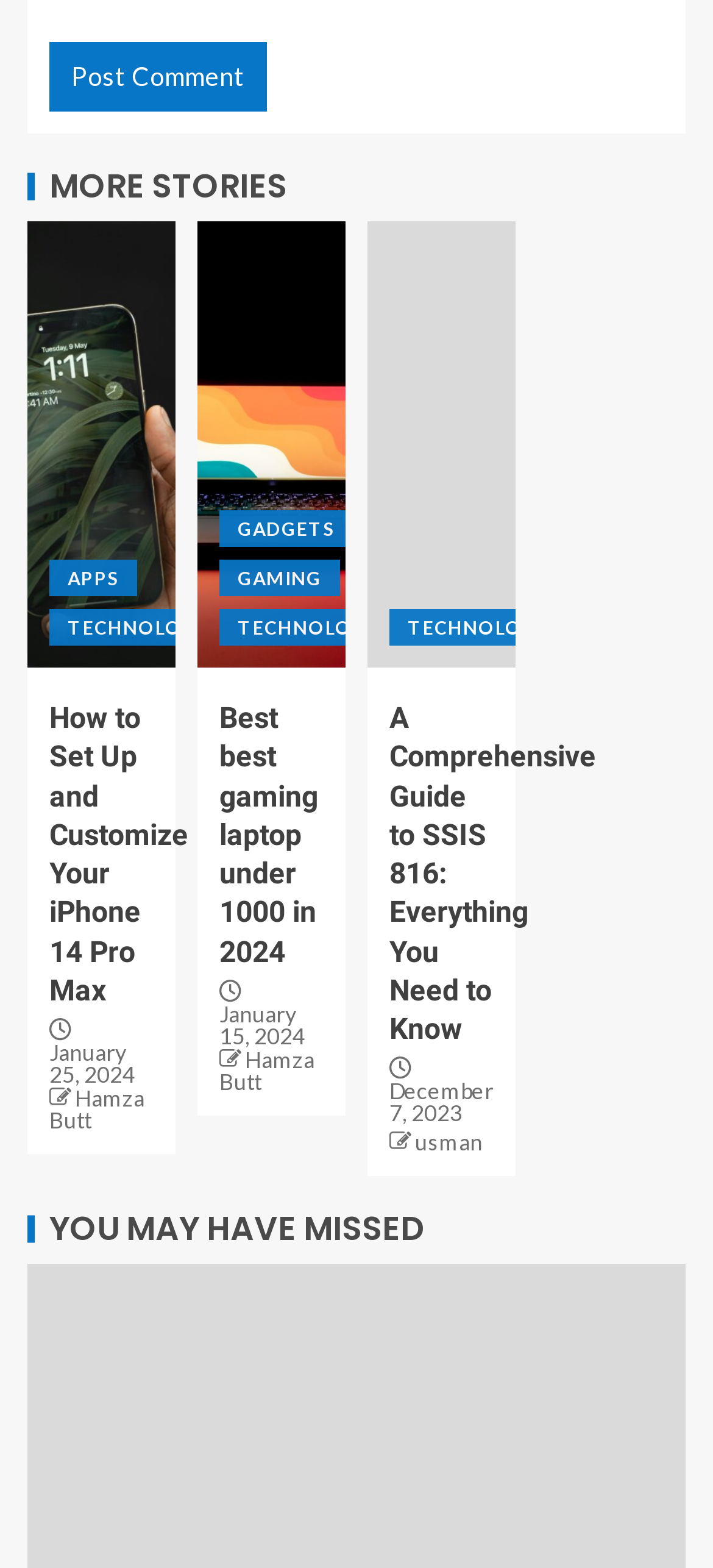Who is the author of the second article?
Provide a thorough and detailed answer to the question.

I looked at the text below the second article heading and found the author's name 'Hamza Butt'.